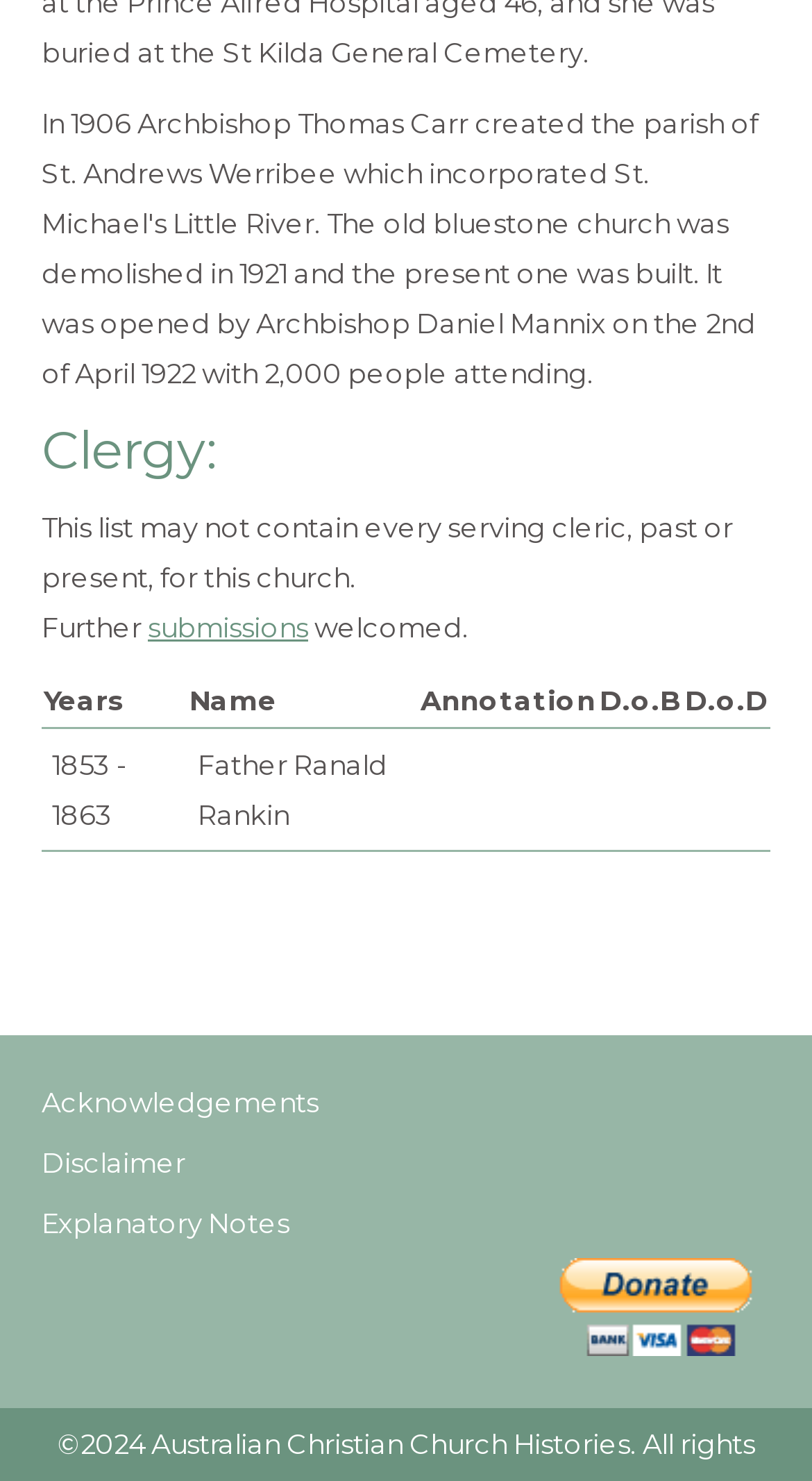How many links are in the content info section?
Please provide a full and detailed response to the question.

There are 3 links in the content info section which are 'Acknowledgements', 'Disclaimer', and 'Explanatory Notes' as indicated by the link elements.